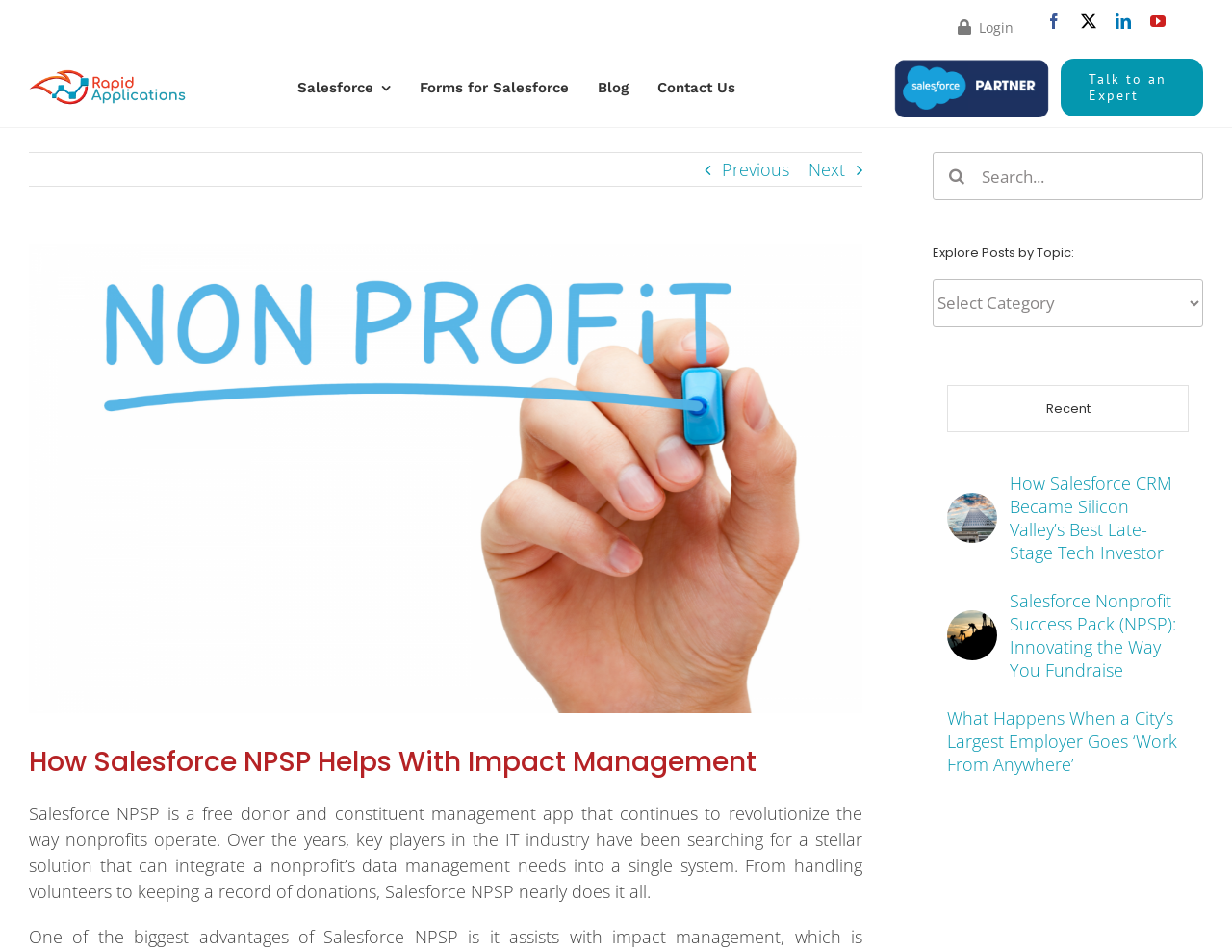Please respond to the question using a single word or phrase:
What type of organizations can benefit from Salesforce NPSP?

Nonprofits